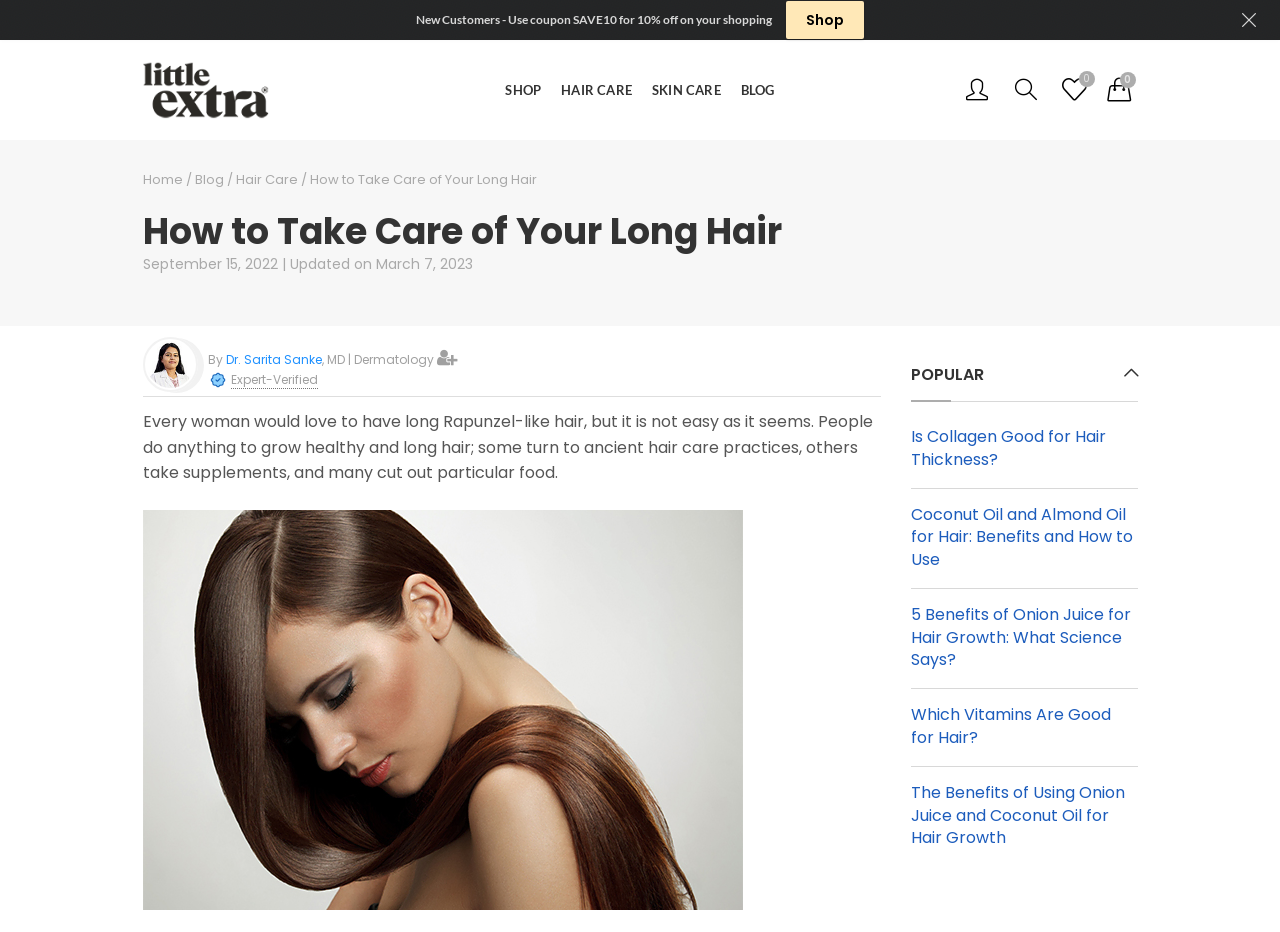Show the bounding box coordinates for the element that needs to be clicked to execute the following instruction: "Visit the 'Blog' page". Provide the coordinates in the form of four float numbers between 0 and 1, i.e., [left, top, right, bottom].

[0.571, 0.071, 0.613, 0.122]